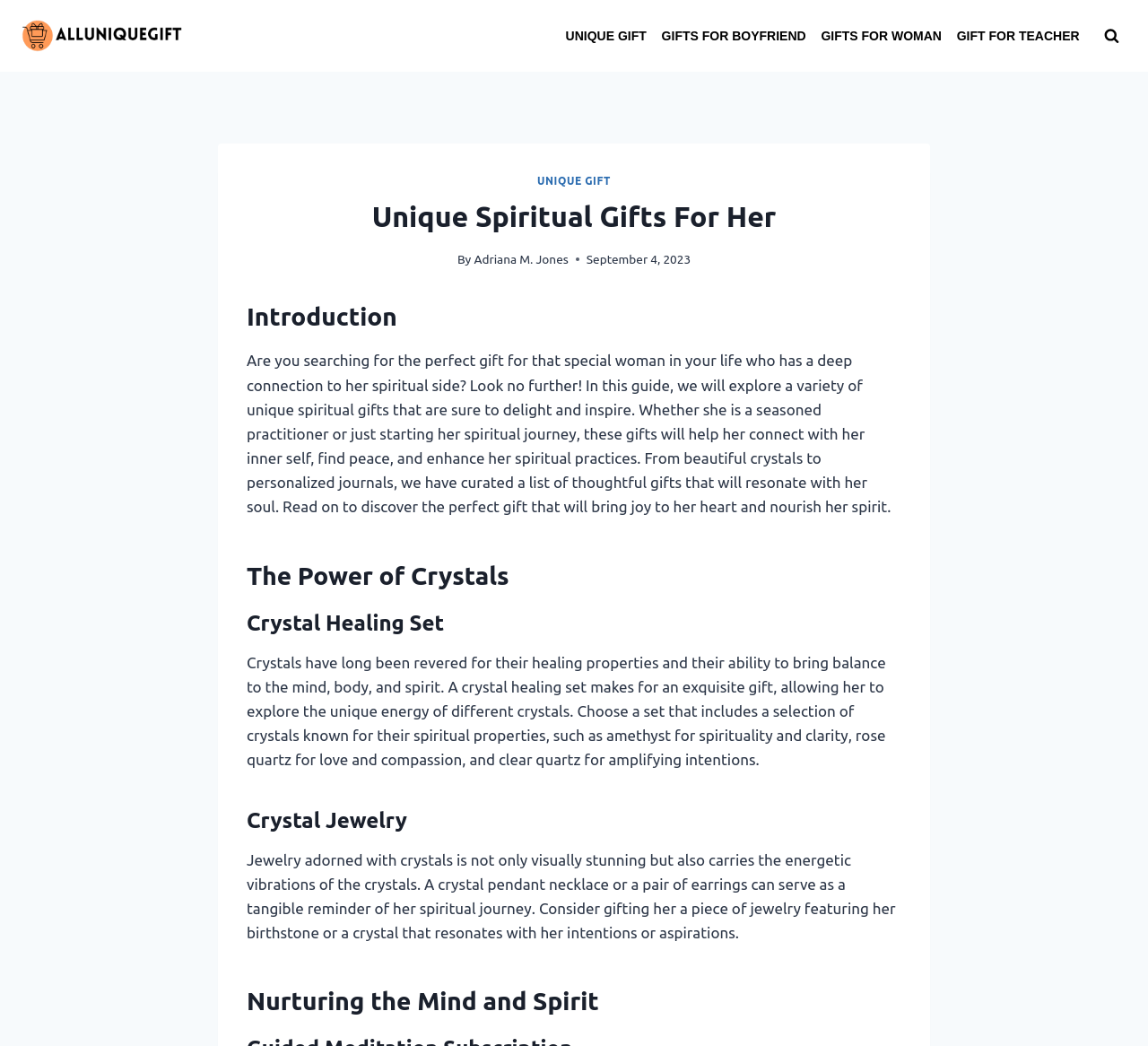What is the main topic of this guide?
Please provide an in-depth and detailed response to the question.

I found the main topic by looking at the heading elements in the webpage, which suggests that the guide is about unique spiritual gifts for women.